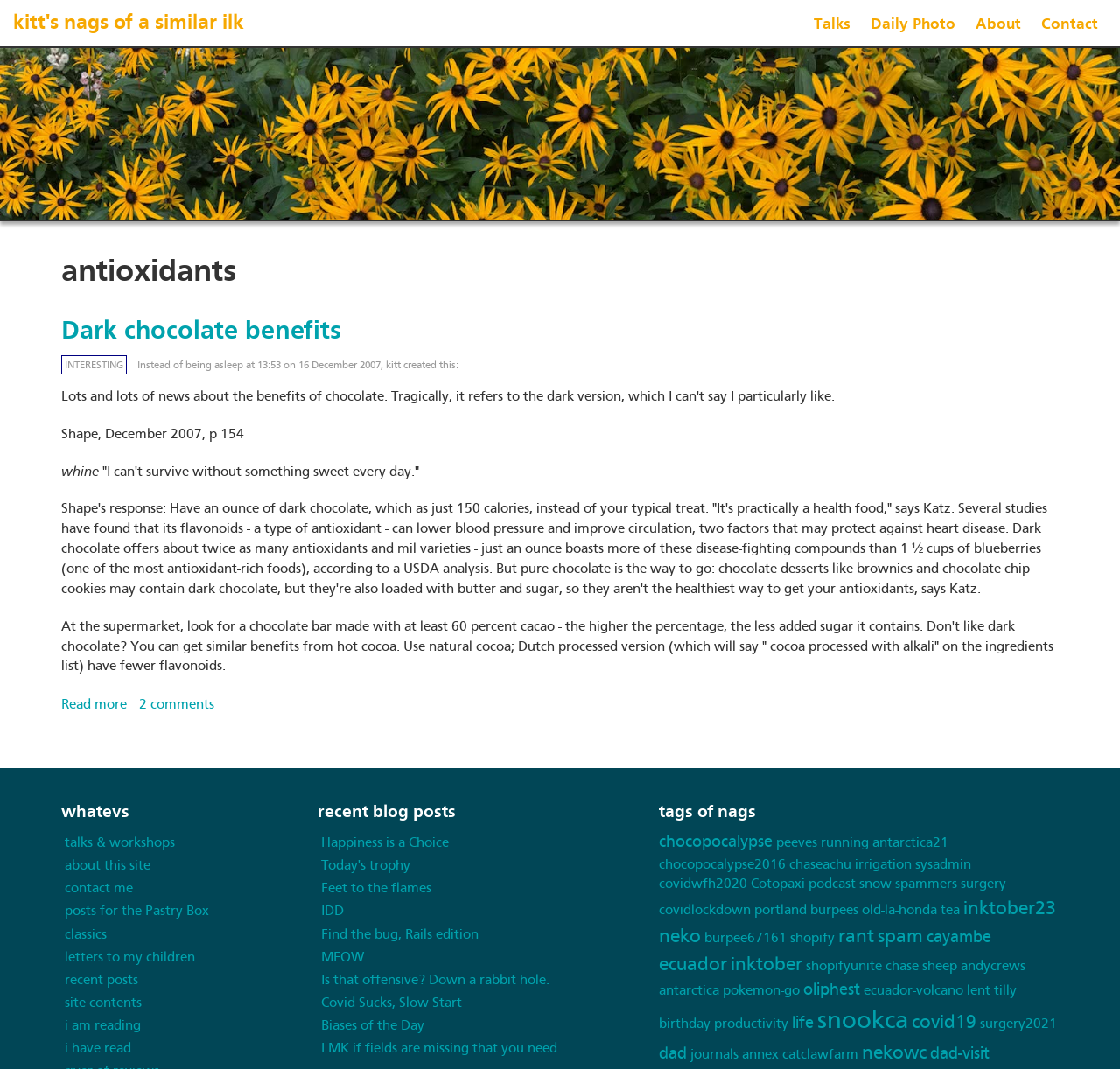Identify the bounding box coordinates of the element that should be clicked to fulfill this task: "Click on the 'Talks' link". The coordinates should be provided as four float numbers between 0 and 1, i.e., [left, top, right, bottom].

[0.723, 0.003, 0.761, 0.044]